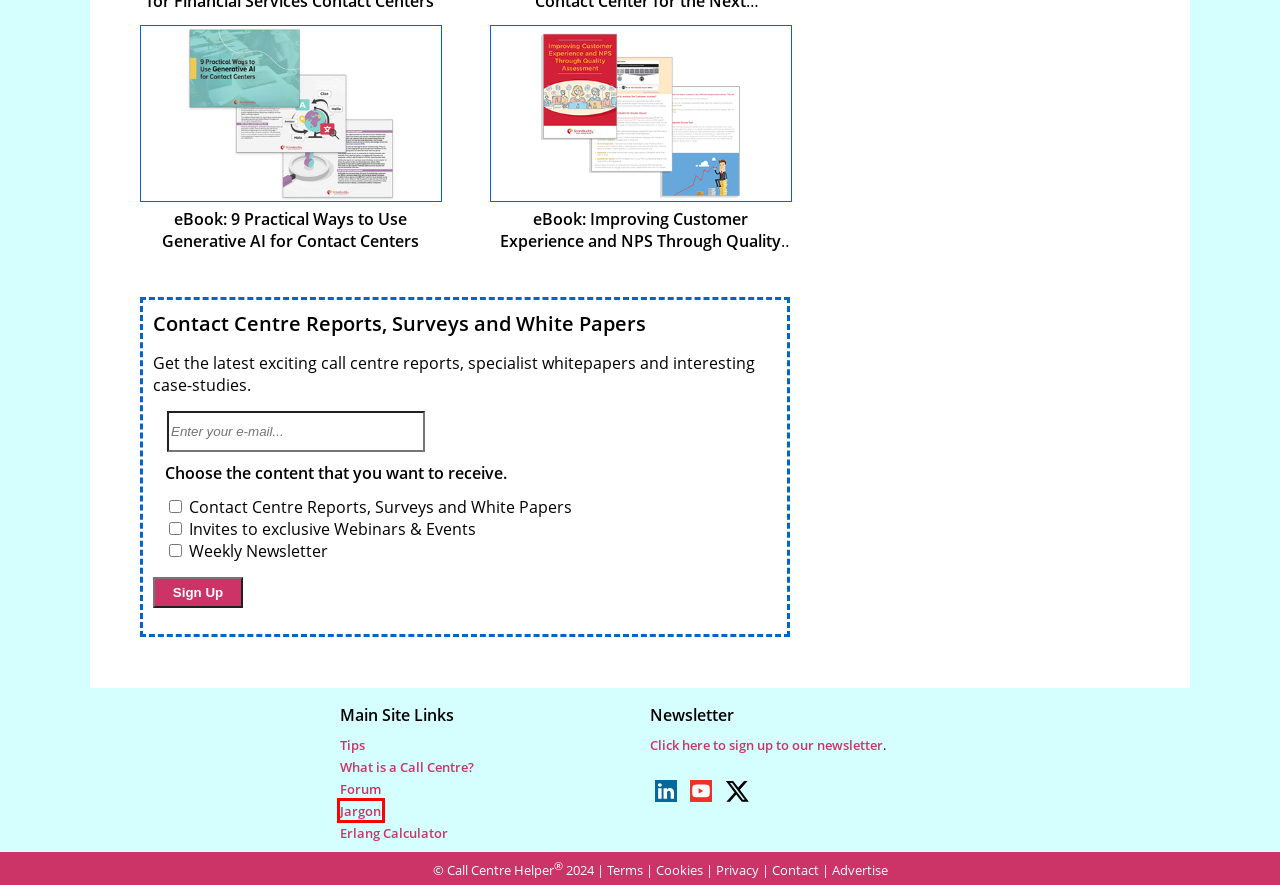You have received a screenshot of a webpage with a red bounding box indicating a UI element. Please determine the most fitting webpage description that matches the new webpage after clicking on the indicated element. The choices are:
A. Contact Centre Jargon and Terminologies
B. Featured Webinar | Call Centre Helper
C. What is a Call Centre? – 10 Things to Know
D. Privacy Policy
E. Terms and Conditions
F. About Call Centre Helper
G. Subscribe to Call Centre Helper
H. Call Center Quality Assurance Software | Scorebuddy

A